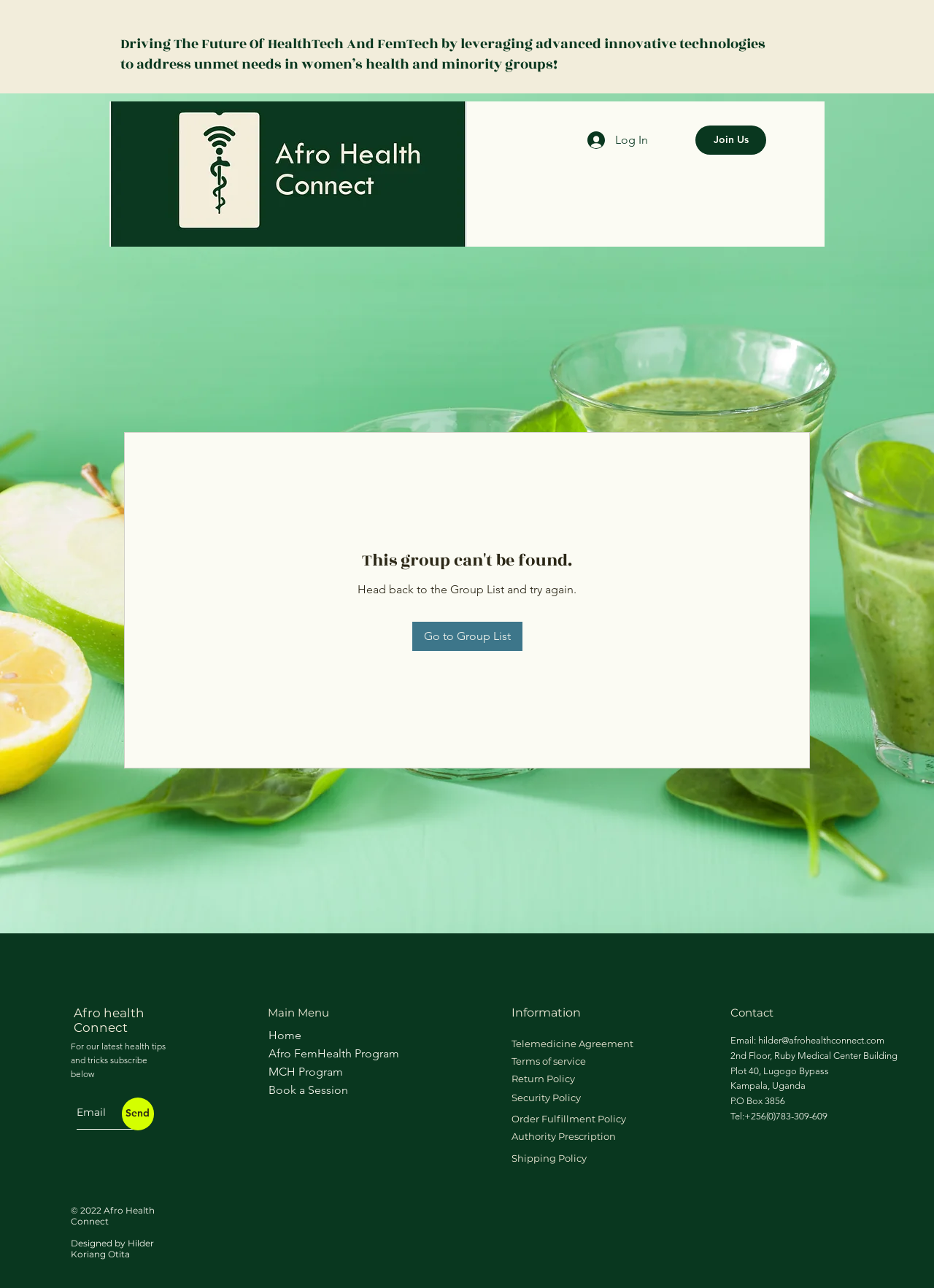Determine the bounding box coordinates for the element that should be clicked to follow this instruction: "Subscribe to the newsletter". The coordinates should be given as four float numbers between 0 and 1, in the format [left, top, right, bottom].

[0.082, 0.851, 0.148, 0.877]